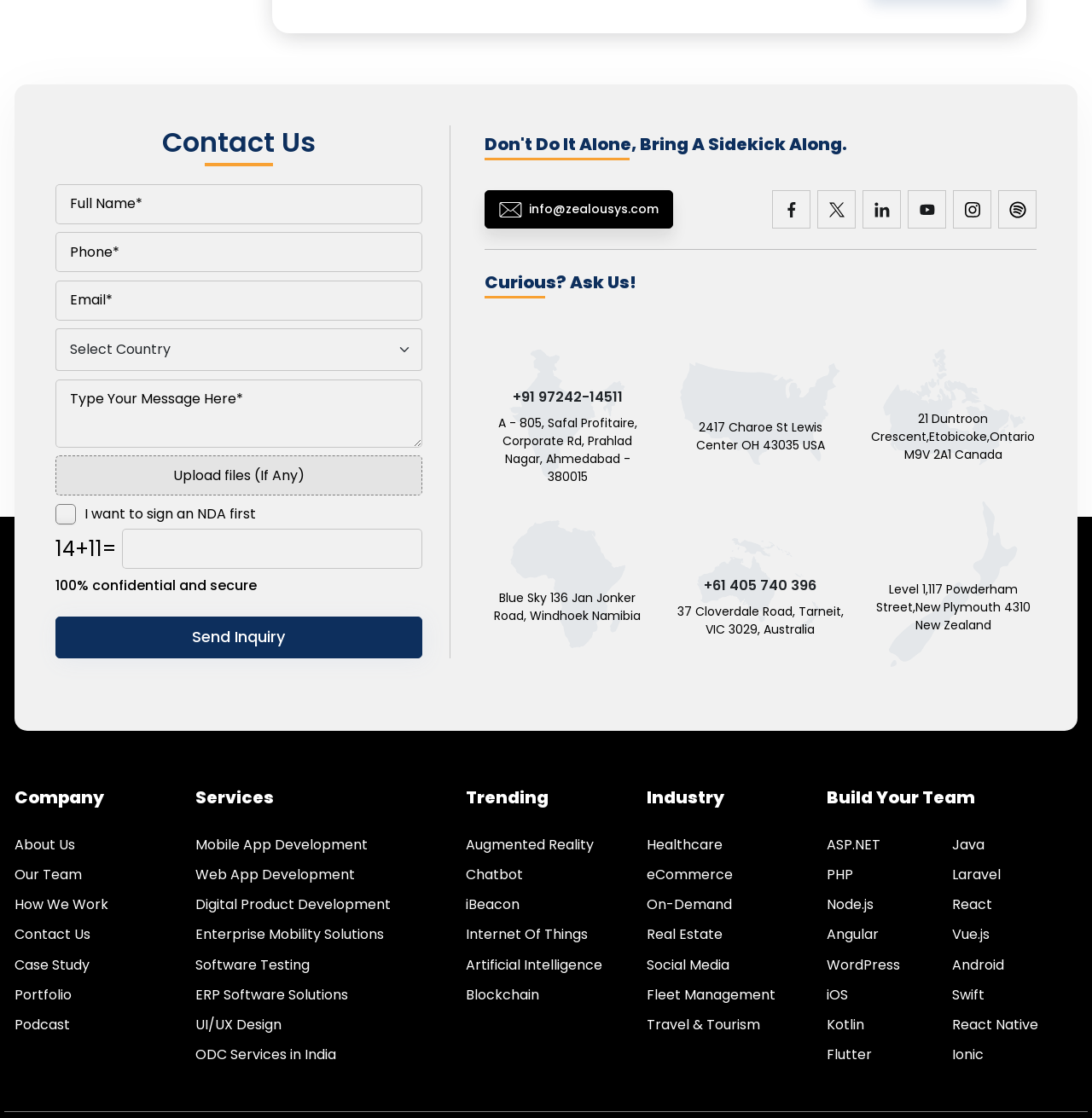What is the last link in the 'Services' section?
Please answer the question with a single word or phrase, referencing the image.

ODC Services in India